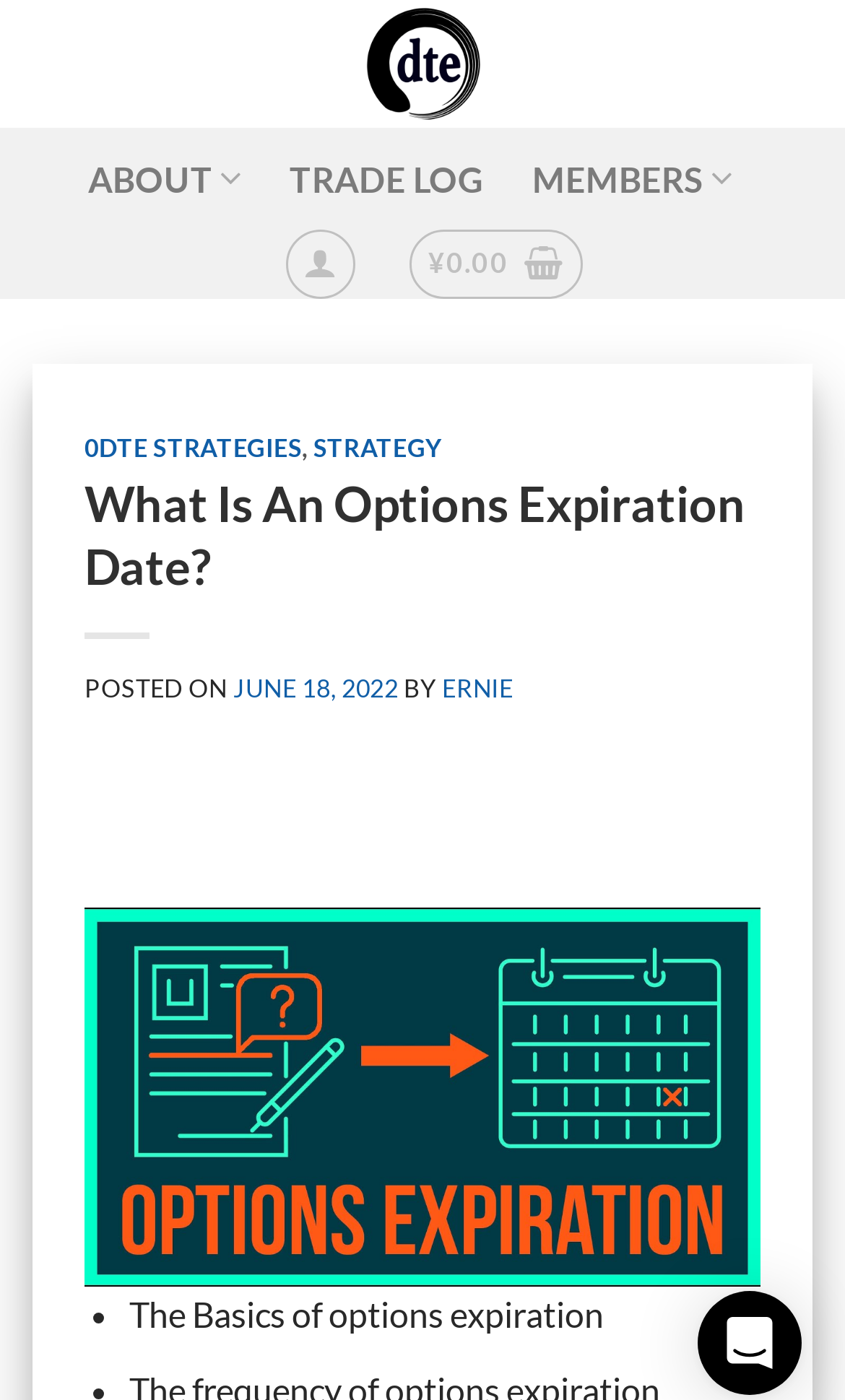Use the information in the screenshot to answer the question comprehensively: What is the topic of the latest article?

The topic of the latest article can be found in the main content section of the webpage, where it says 'What Is An Options Expiration Date?' in a heading format.